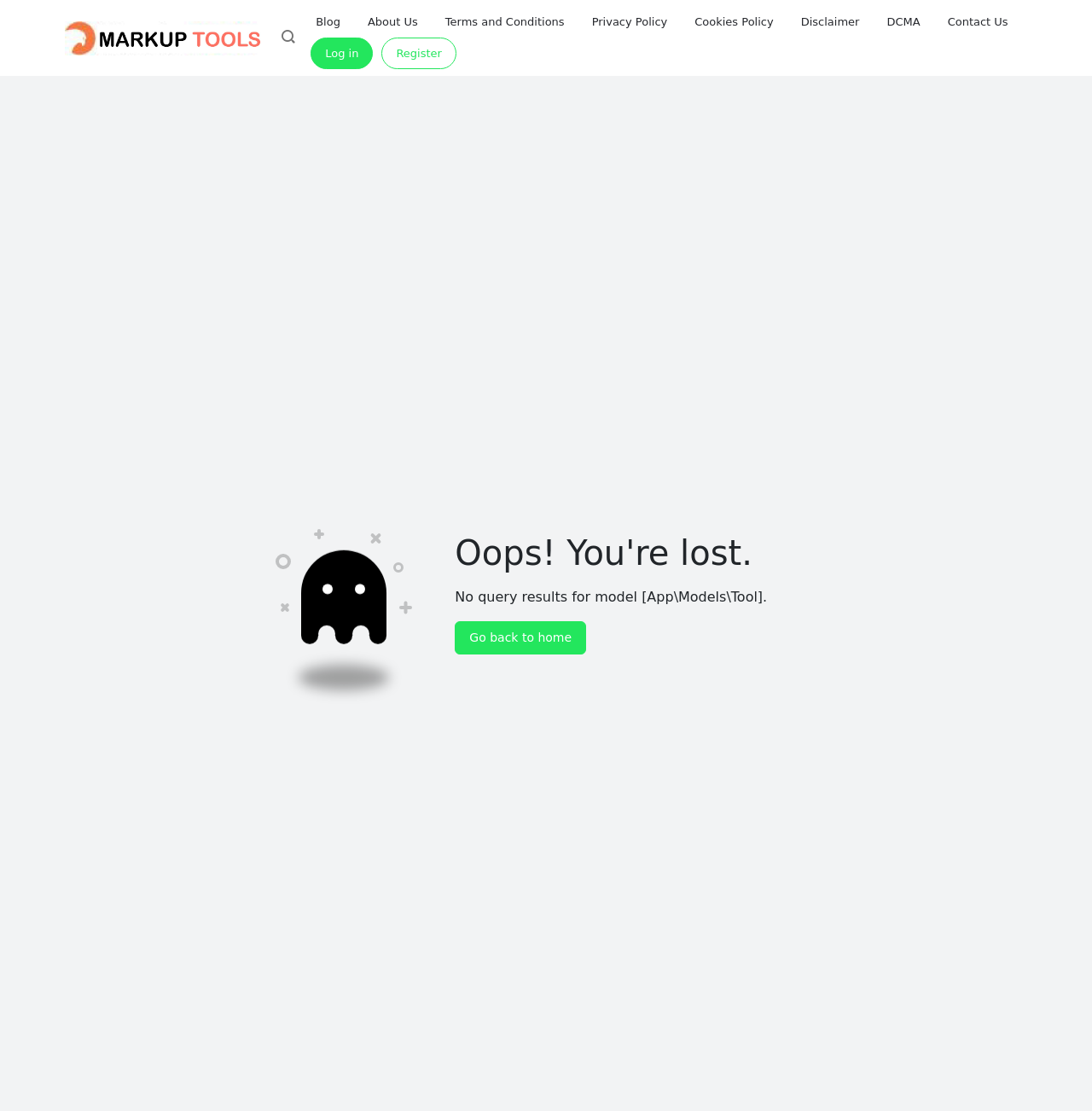Extract the bounding box for the UI element that matches this description: "Disclaimer".

[0.721, 0.006, 0.8, 0.033]